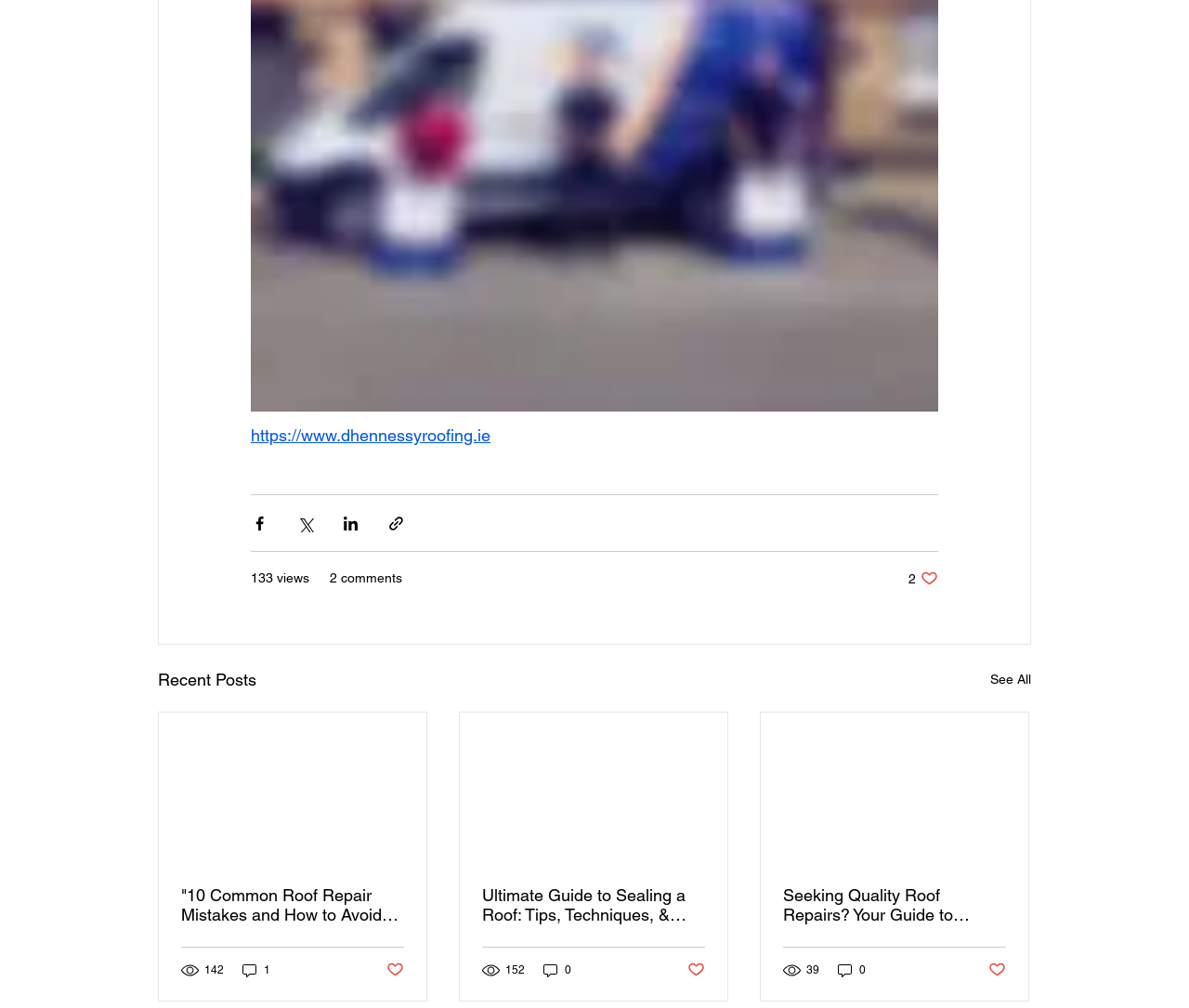Identify the bounding box of the HTML element described as: "133 views".

[0.211, 0.564, 0.26, 0.583]